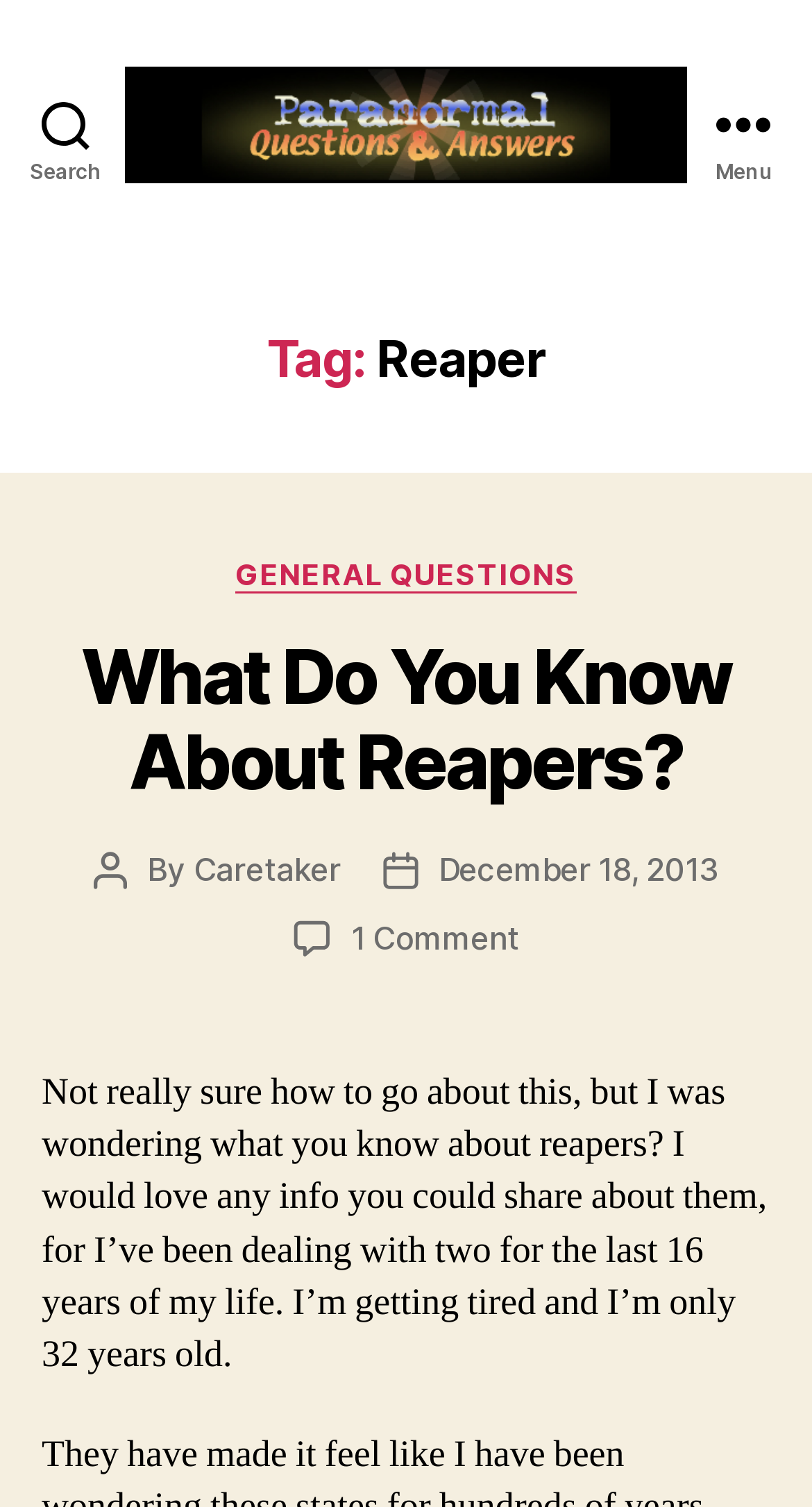Examine the screenshot and answer the question in as much detail as possible: When was the current post published?

I found the publication date by looking at the link 'December 18, 2013', which is labeled as 'Post date', indicating that the current post was published on this date.